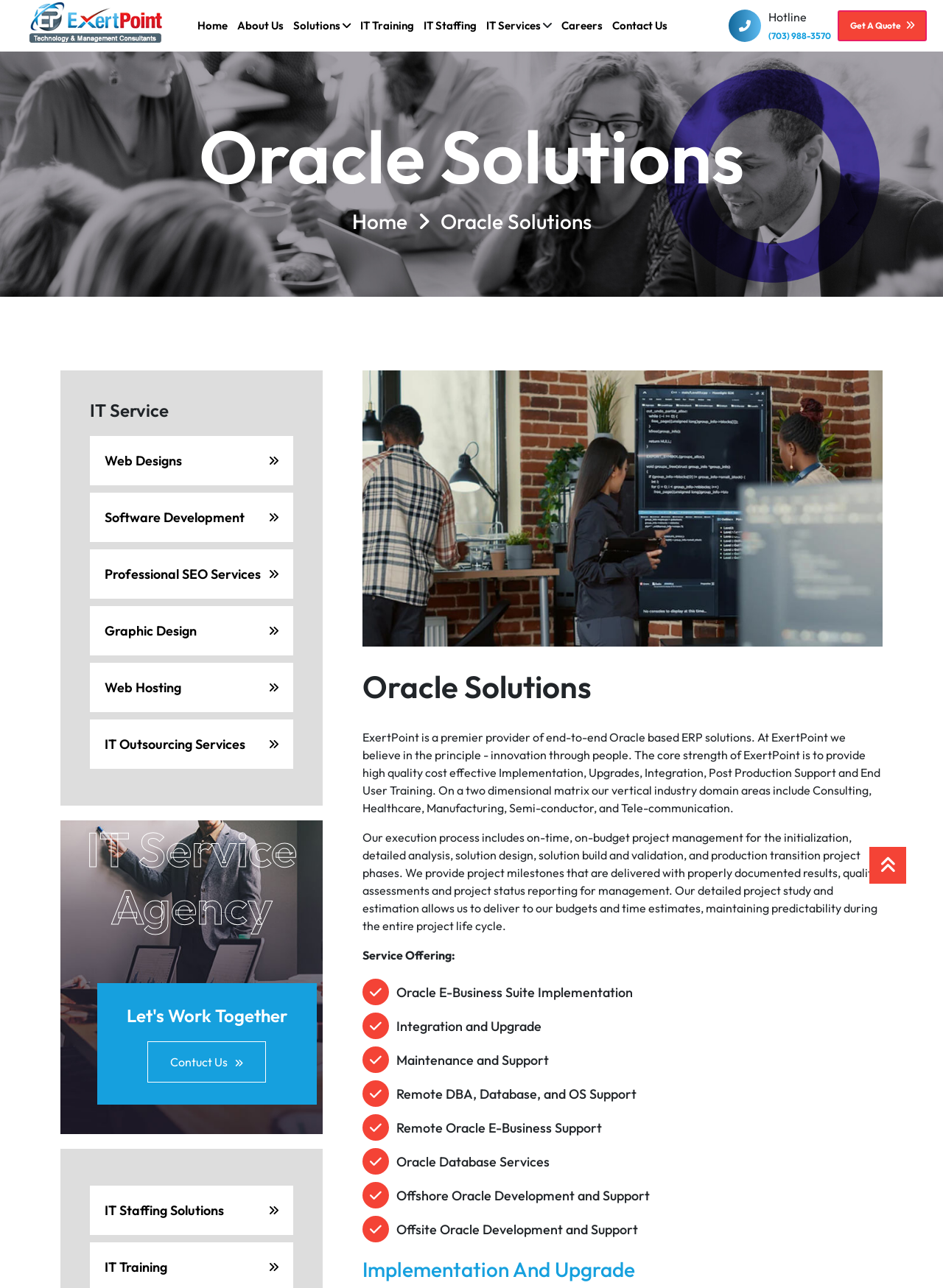Please specify the bounding box coordinates of the area that should be clicked to accomplish the following instruction: "Contact us". The coordinates should consist of four float numbers between 0 and 1, i.e., [left, top, right, bottom].

[0.649, 0.013, 0.708, 0.027]